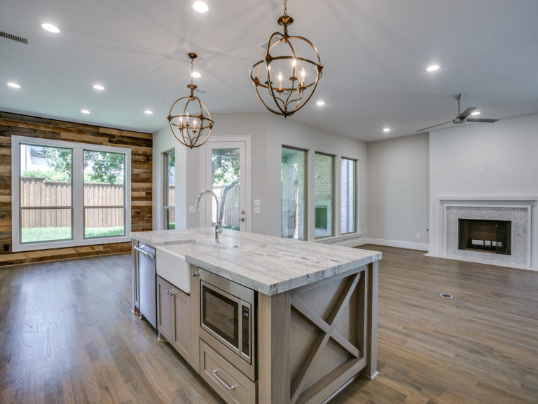What is adjacent to the kitchen?
Answer briefly with a single word or phrase based on the image.

Living area